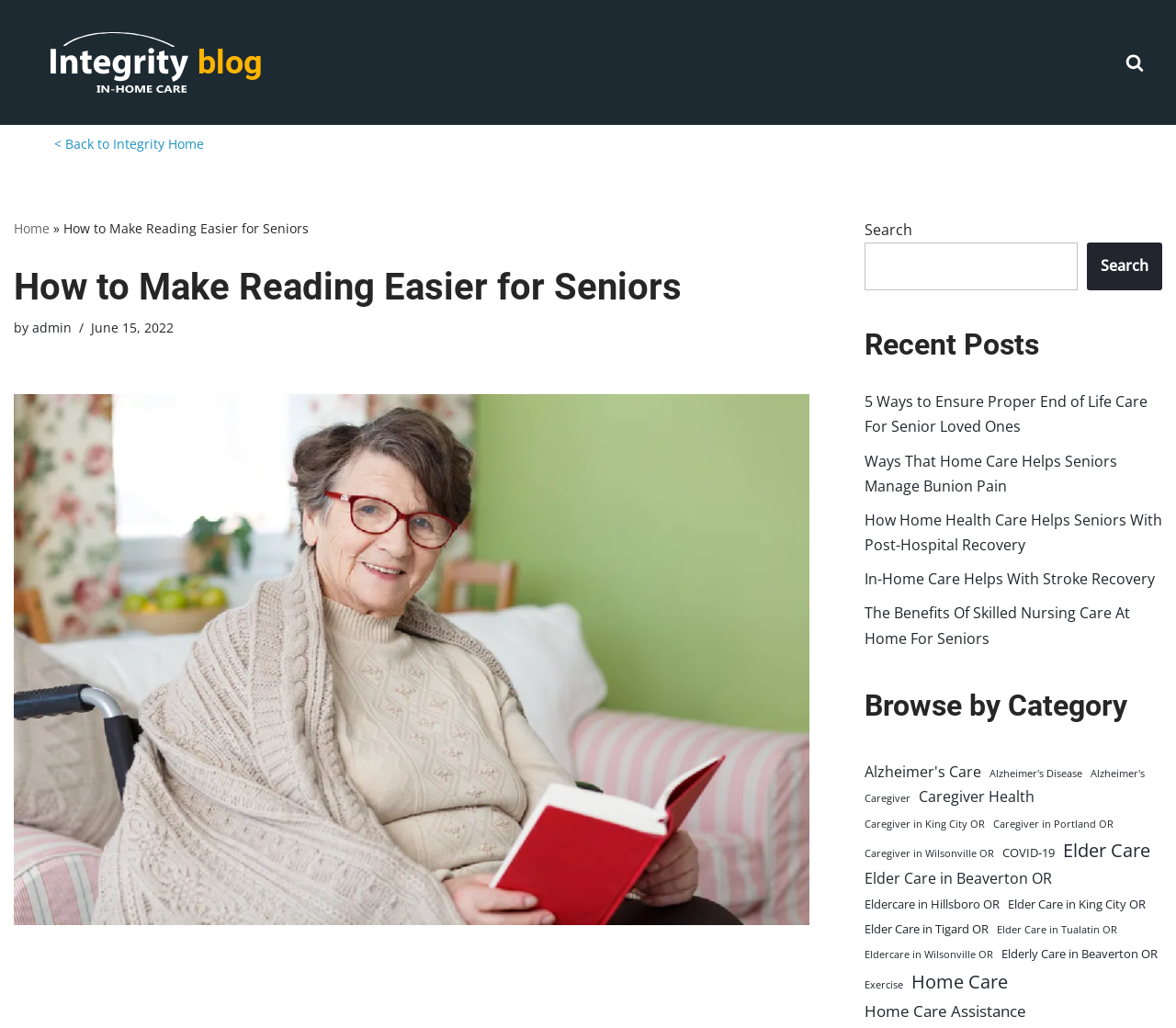Please give a succinct answer using a single word or phrase:
What is the name of the blog?

Integrity In Home Care